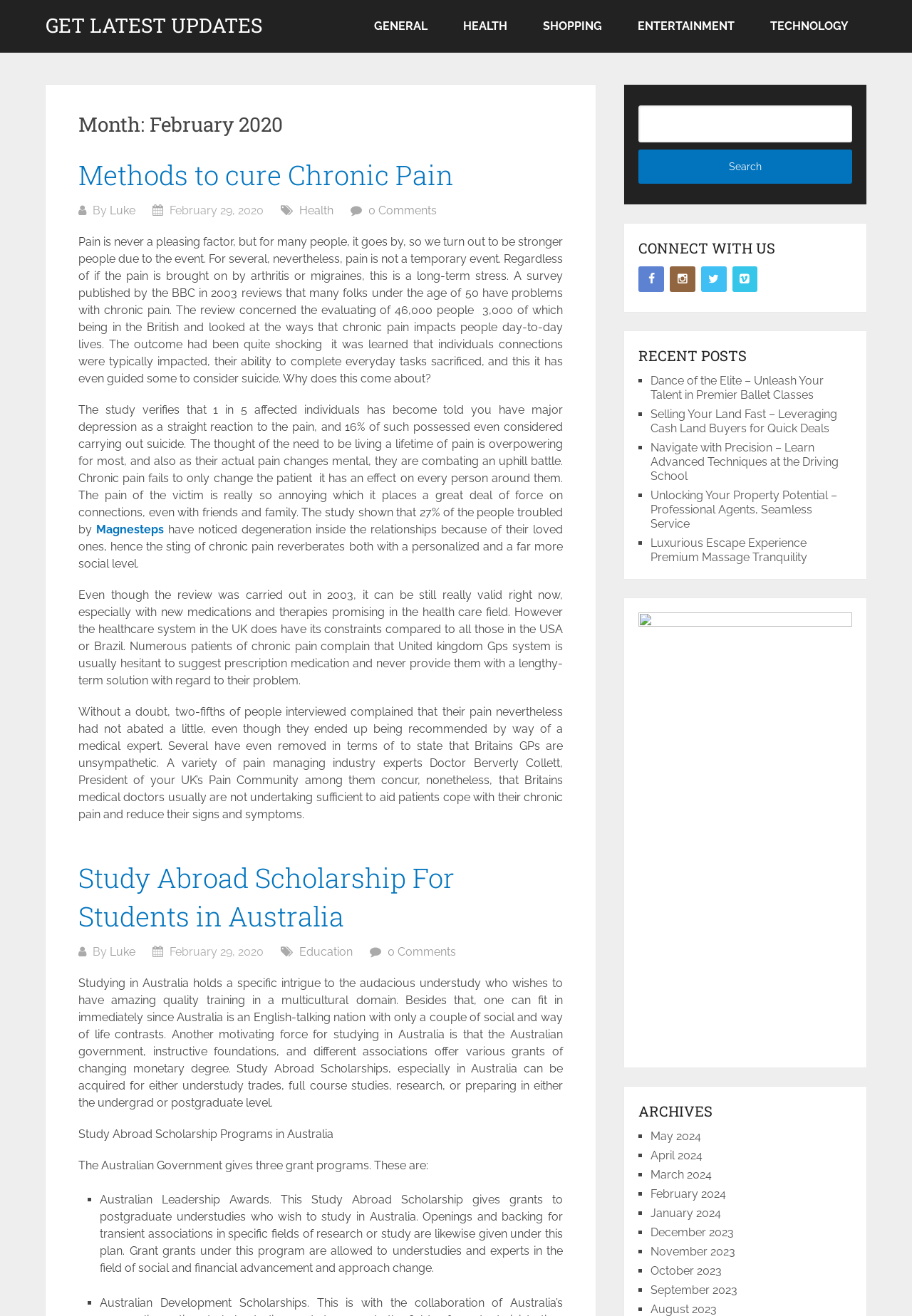Respond to the following question with a brief word or phrase:
What is the date of the second article?

February 29, 2020